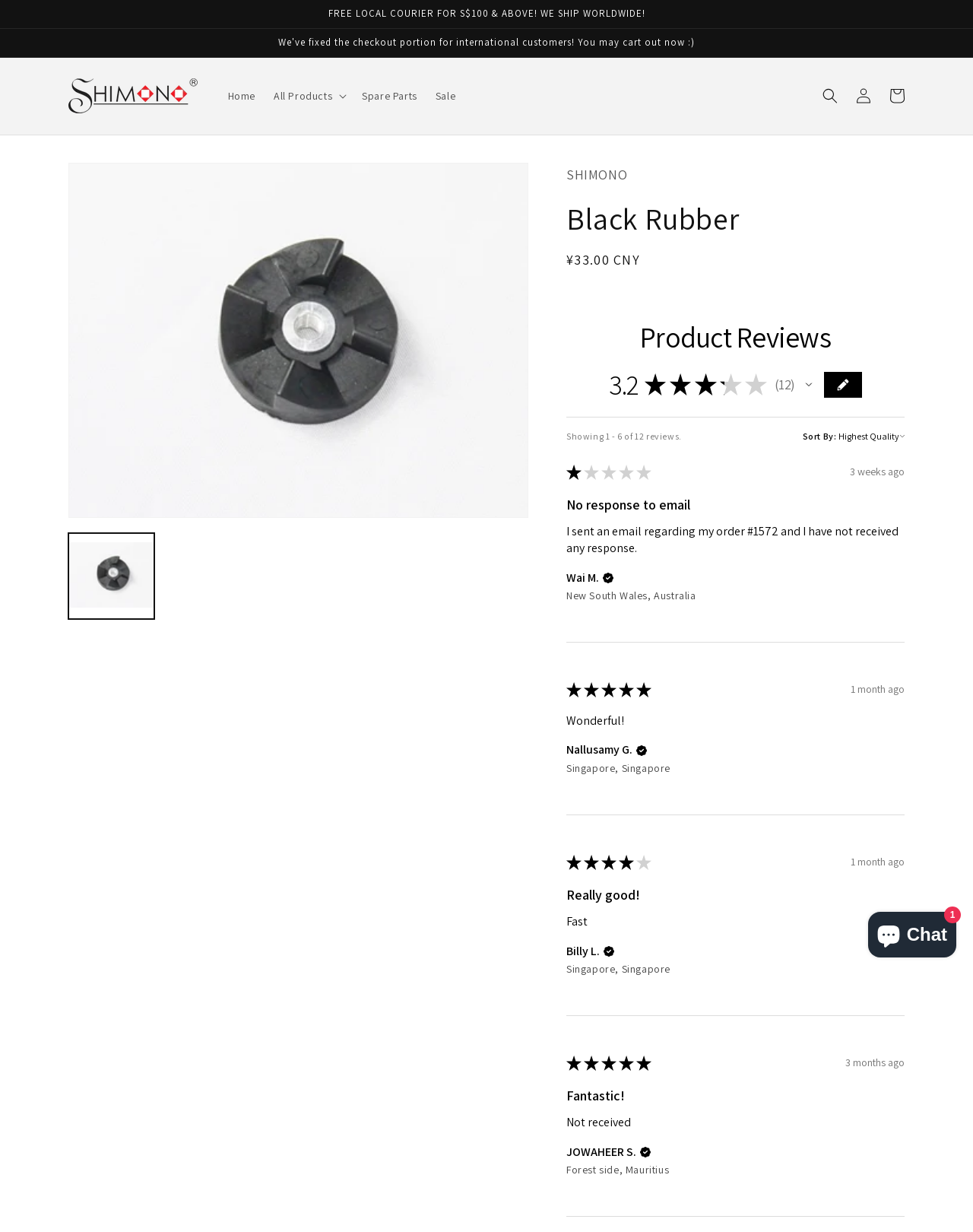Provide a thorough summary of the webpage.

This webpage appears to be an e-commerce product page for a "Black Rubber" item. At the top of the page, there is an announcement section that spans the full width of the page, with a message about free local courier service for orders above $100 and worldwide shipping. Below this section, there is a navigation menu with links to "Home", "Spare Parts", "Sale", and a search button.

On the left side of the page, there is a product image gallery with a main image of the black rubber item and a button to load more images. Above the image, there is a product title "Black Rubber" and a regular price of ¥33.00 CNY.

Below the product title, there is a product reviews section that takes up most of the page. This section displays 6 reviews out of a total of 12, with each review showing a rating, reviewer's name, location, and review text. There are also buttons to sort the reviews and write a new review.

At the bottom right corner of the page, there is a chat window for Shopify online store support.